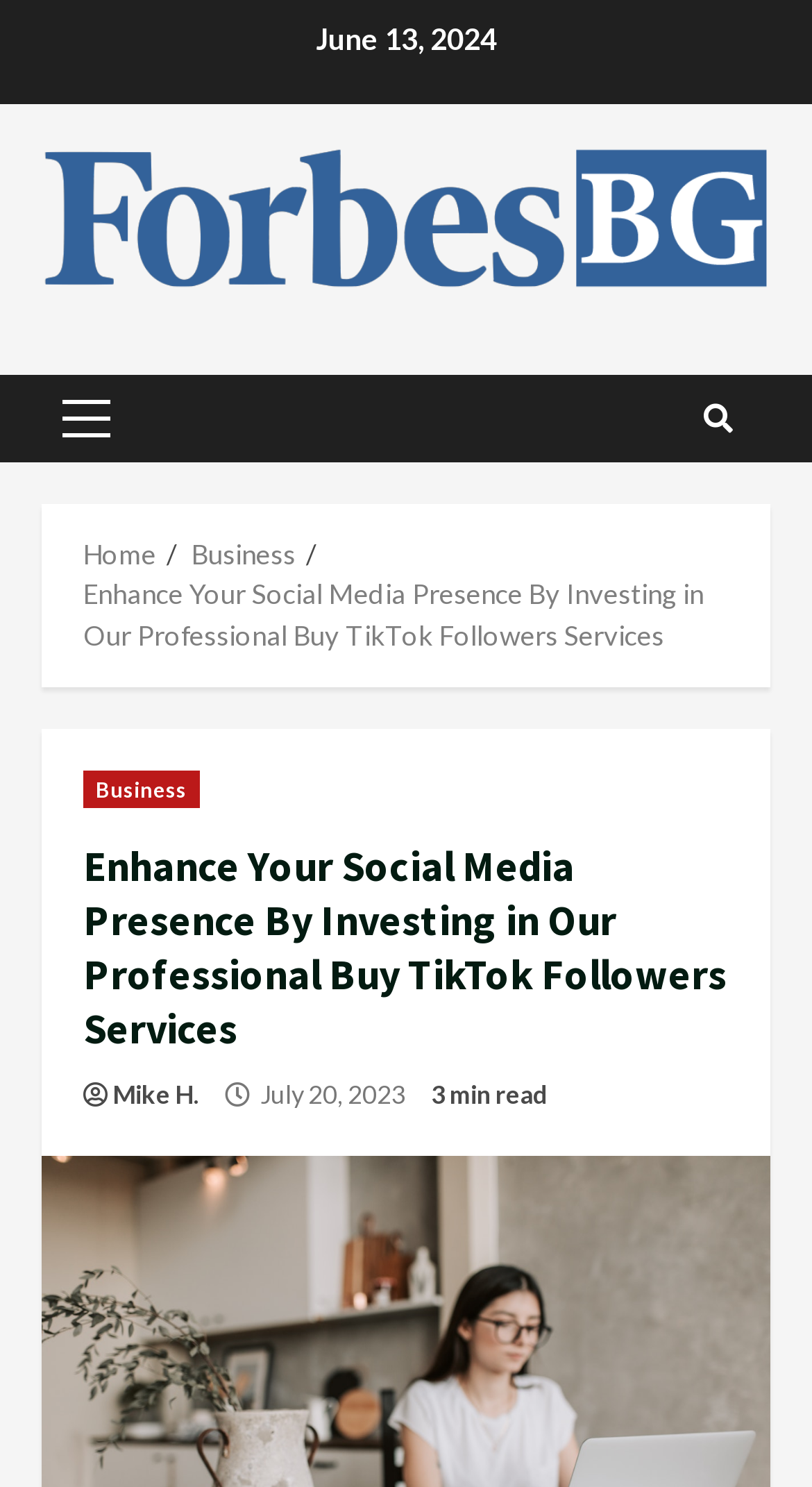Provide a comprehensive caption for the webpage.

The webpage appears to be an article page, with a focus on enhancing social media presence by investing in professional Buy TikTok followers services. At the top, there is a date "June 13, 2024" and a link to "Forbes BG" accompanied by an image of the same name. Below this, there is a primary menu with a link labeled "Primary Menu".

On the right side, there is a search icon represented by "\uf002". Moving down, there is a navigation section labeled "Breadcrumbs" with links to "Home", "Business", and the article title "Enhance Your Social Media Presence By Investing in Our Professional Buy TikTok Followers Services".

The main content of the article is headed by a header section with links to "Business" and the article title again. Below this, there is a heading with the same title, followed by a link to the author "Mike H." and two static texts, one showing the date "July 20, 2023" and the other indicating a "3 min read" time.